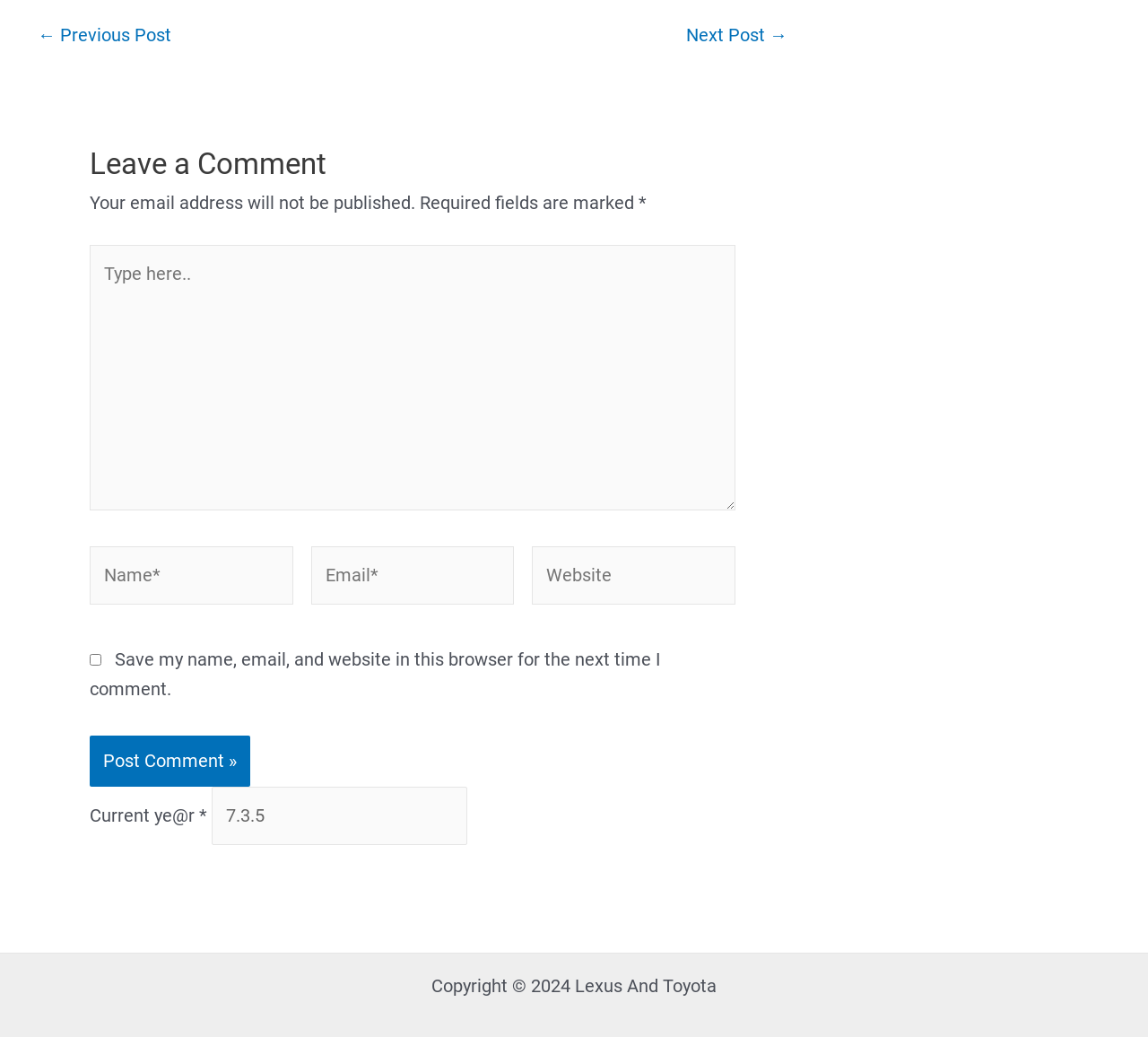Please identify the bounding box coordinates of the clickable element to fulfill the following instruction: "Click the '← Previous Post' link". The coordinates should be four float numbers between 0 and 1, i.e., [left, top, right, bottom].

[0.033, 0.025, 0.149, 0.042]